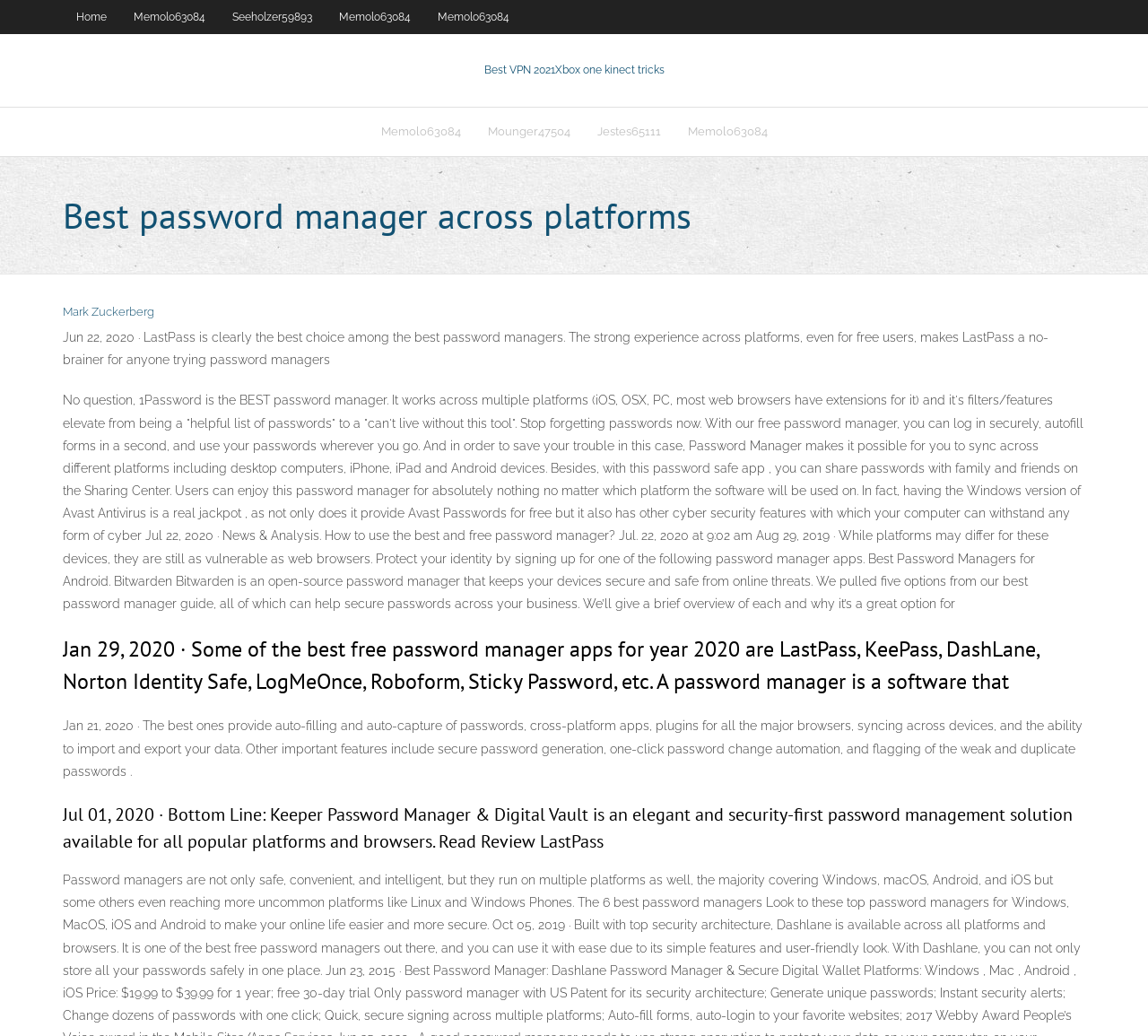Determine the bounding box coordinates of the section I need to click to execute the following instruction: "Click on Memolo63084". Provide the coordinates as four float numbers between 0 and 1, i.e., [left, top, right, bottom].

[0.105, 0.0, 0.191, 0.033]